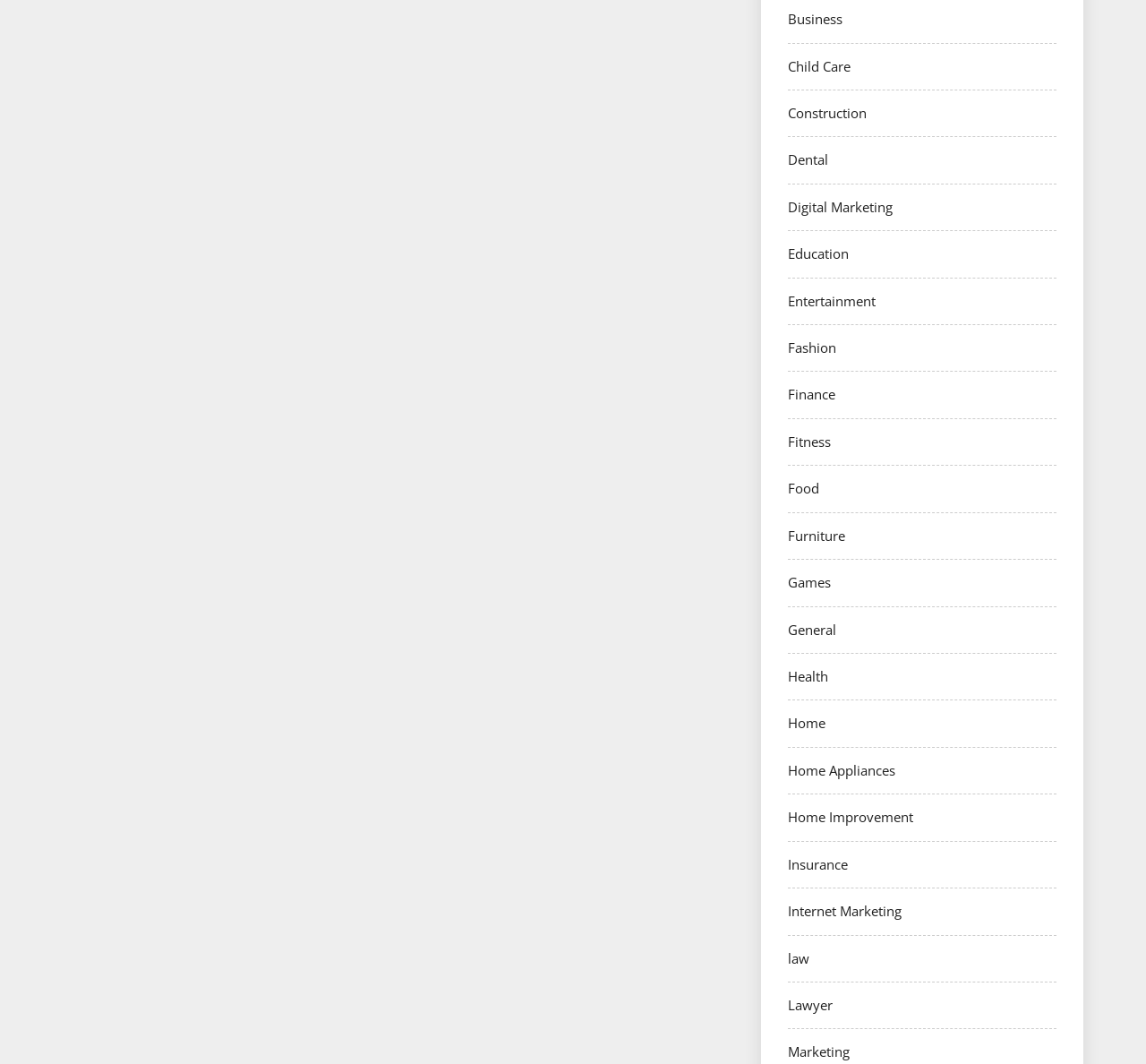Could you provide the bounding box coordinates for the portion of the screen to click to complete this instruction: "View Health"?

[0.688, 0.627, 0.723, 0.644]